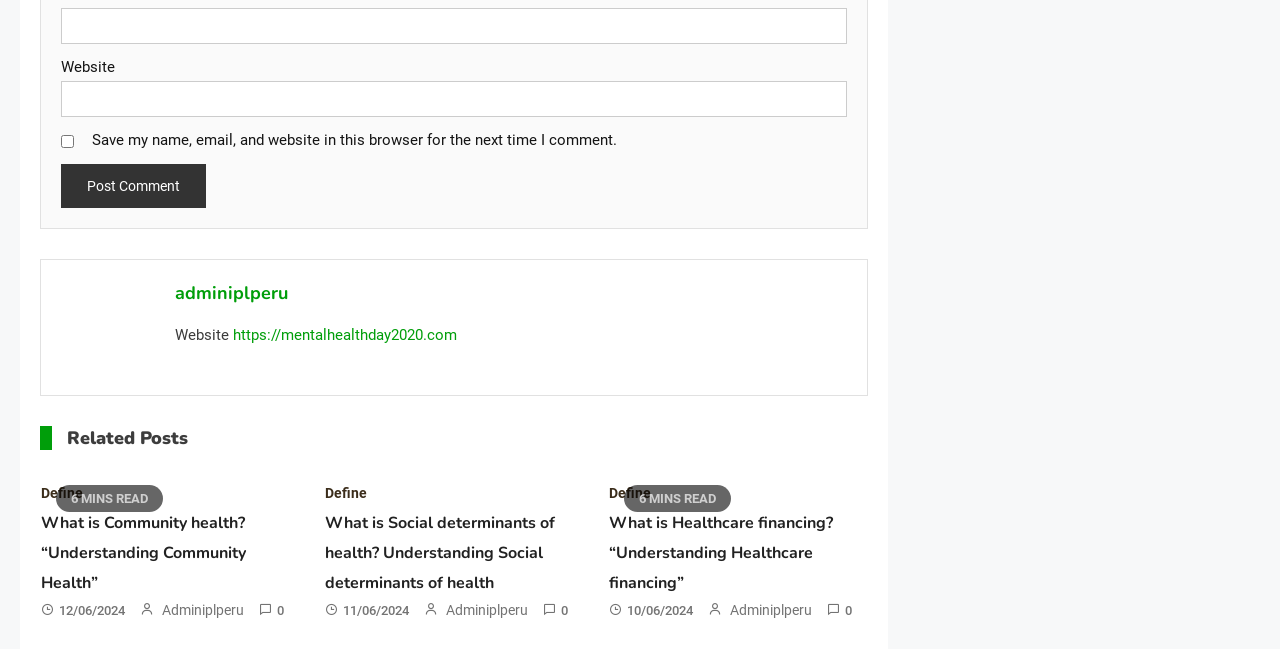Answer the following in one word or a short phrase: 
What is the title of the first article?

What is Community health?